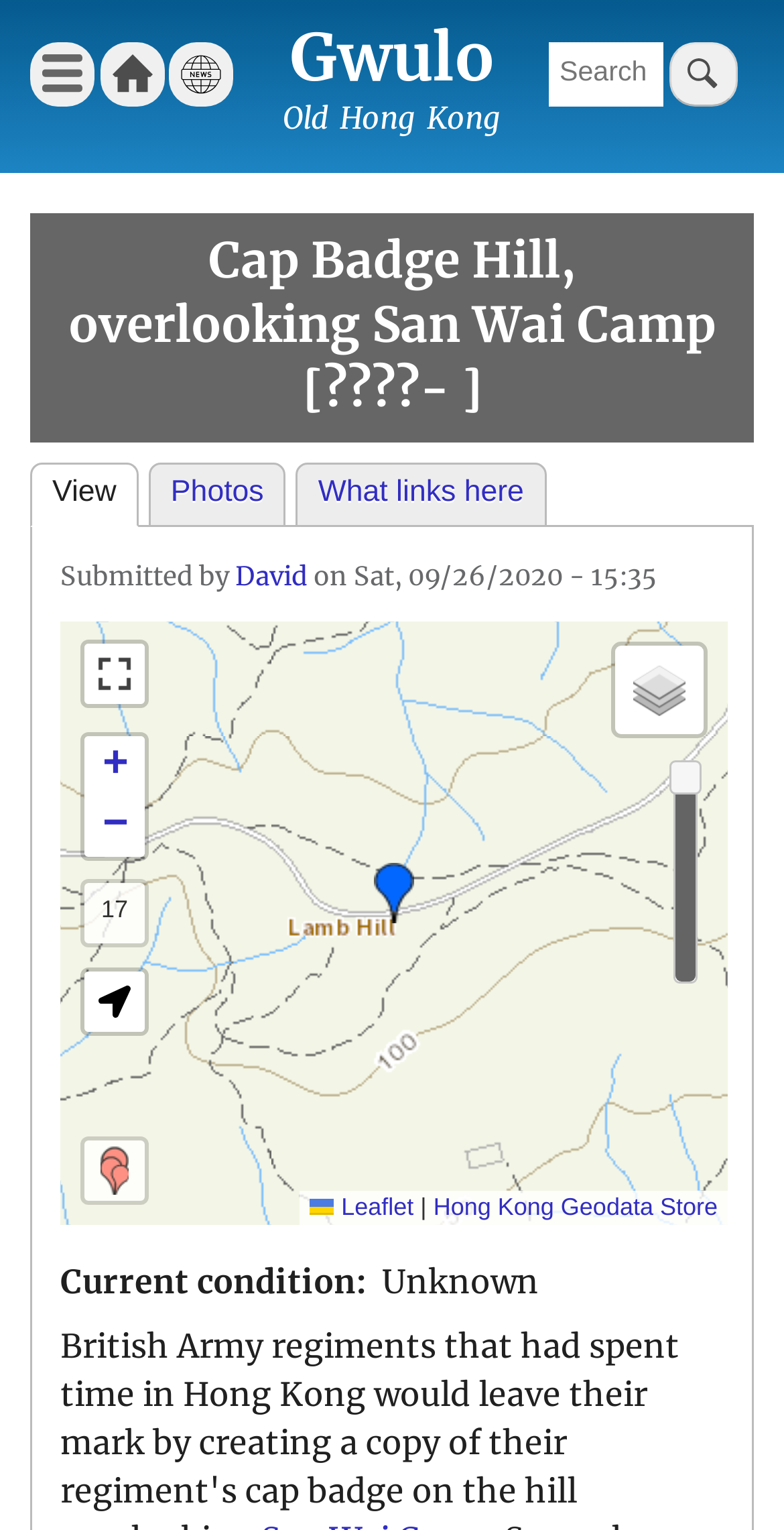Locate the bounding box coordinates of the segment that needs to be clicked to meet this instruction: "Search this site".

[0.701, 0.03, 0.842, 0.063]